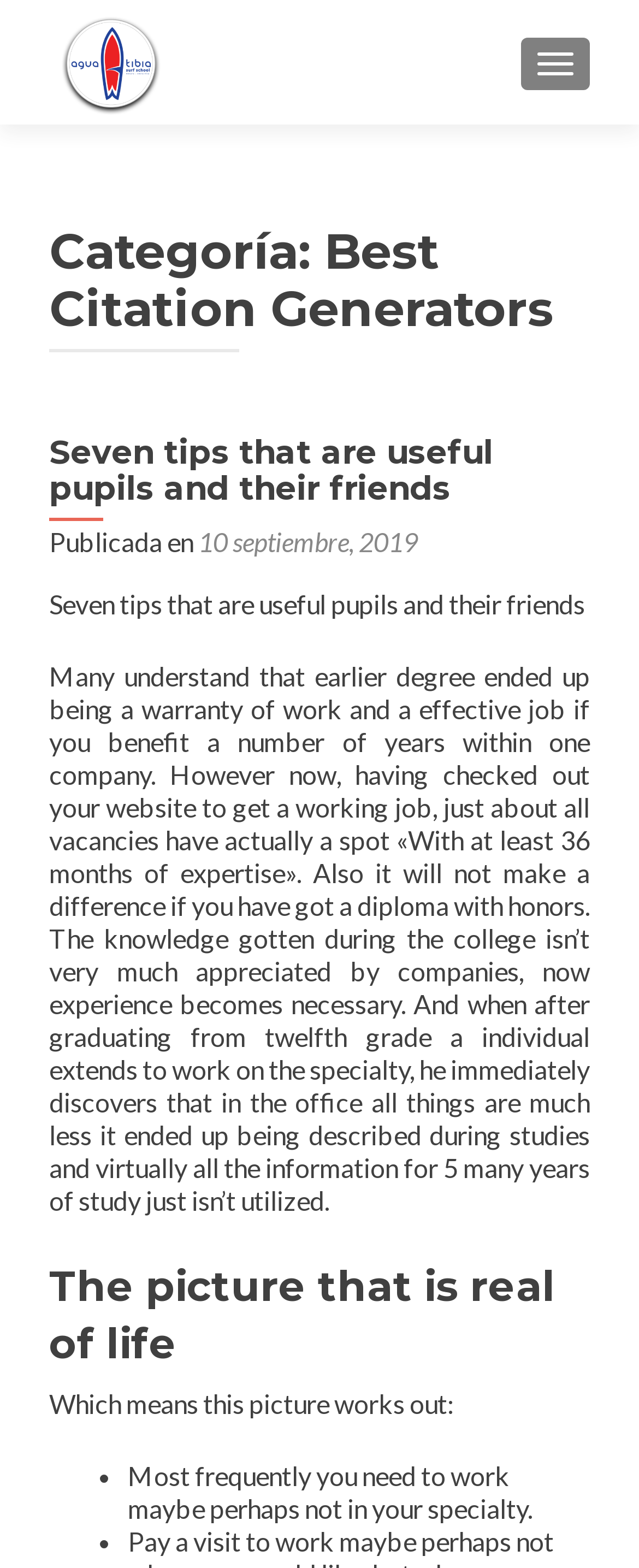Identify and provide the main heading of the webpage.

Categoría: Best Citation Generators